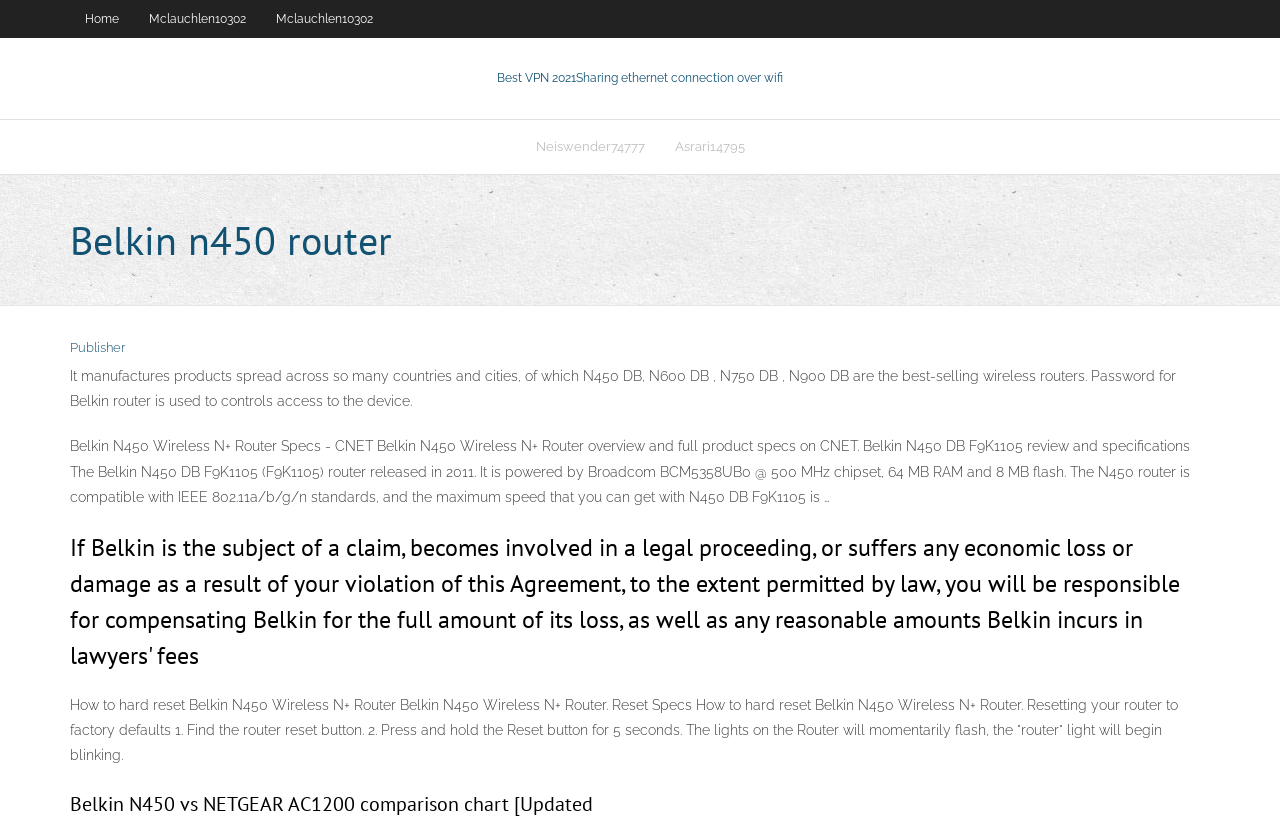Find the primary header on the webpage and provide its text.

Belkin n450 router